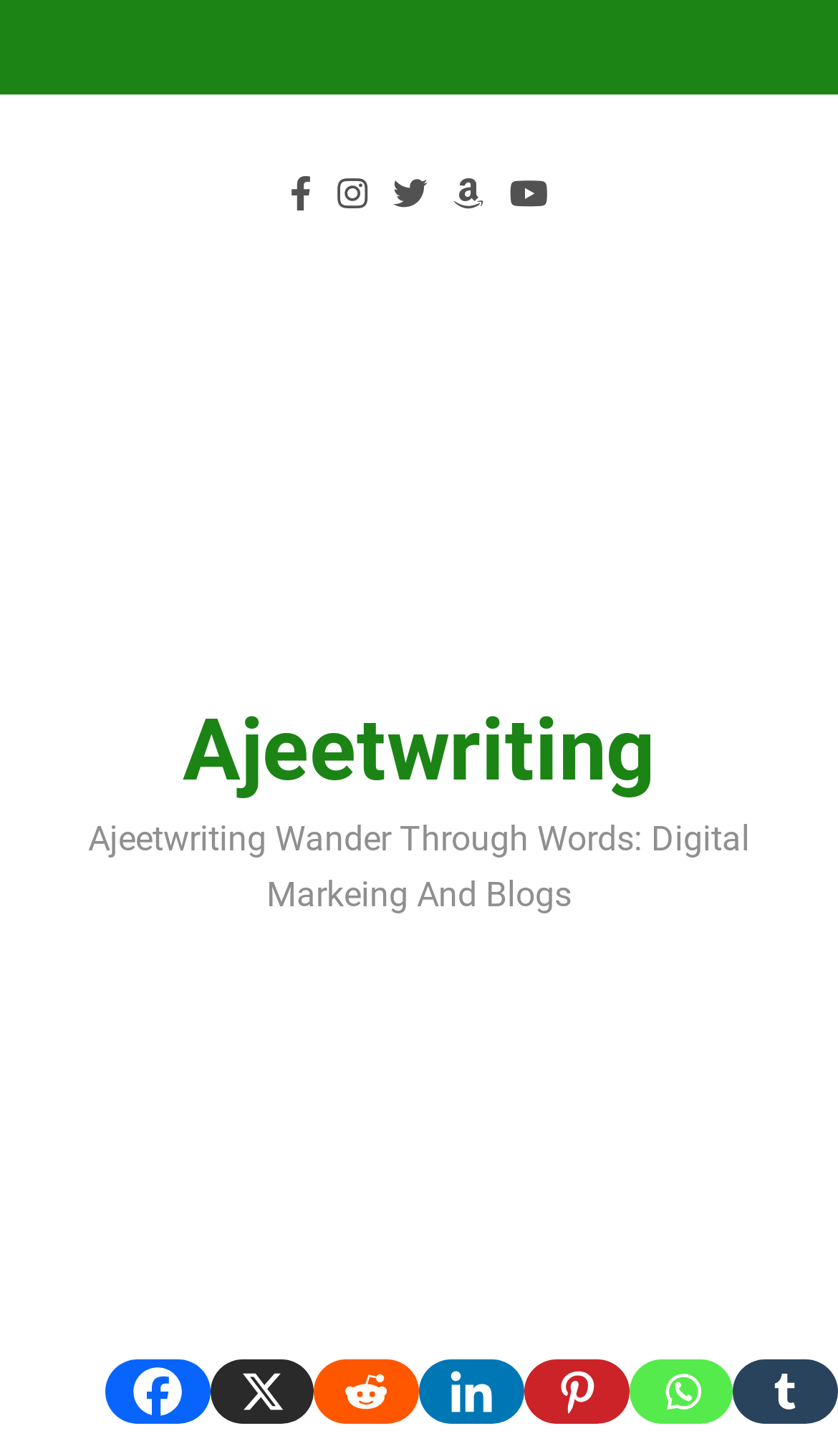Please determine the headline of the webpage and provide its content.

What is a SMO and How to Start a SMO Project?